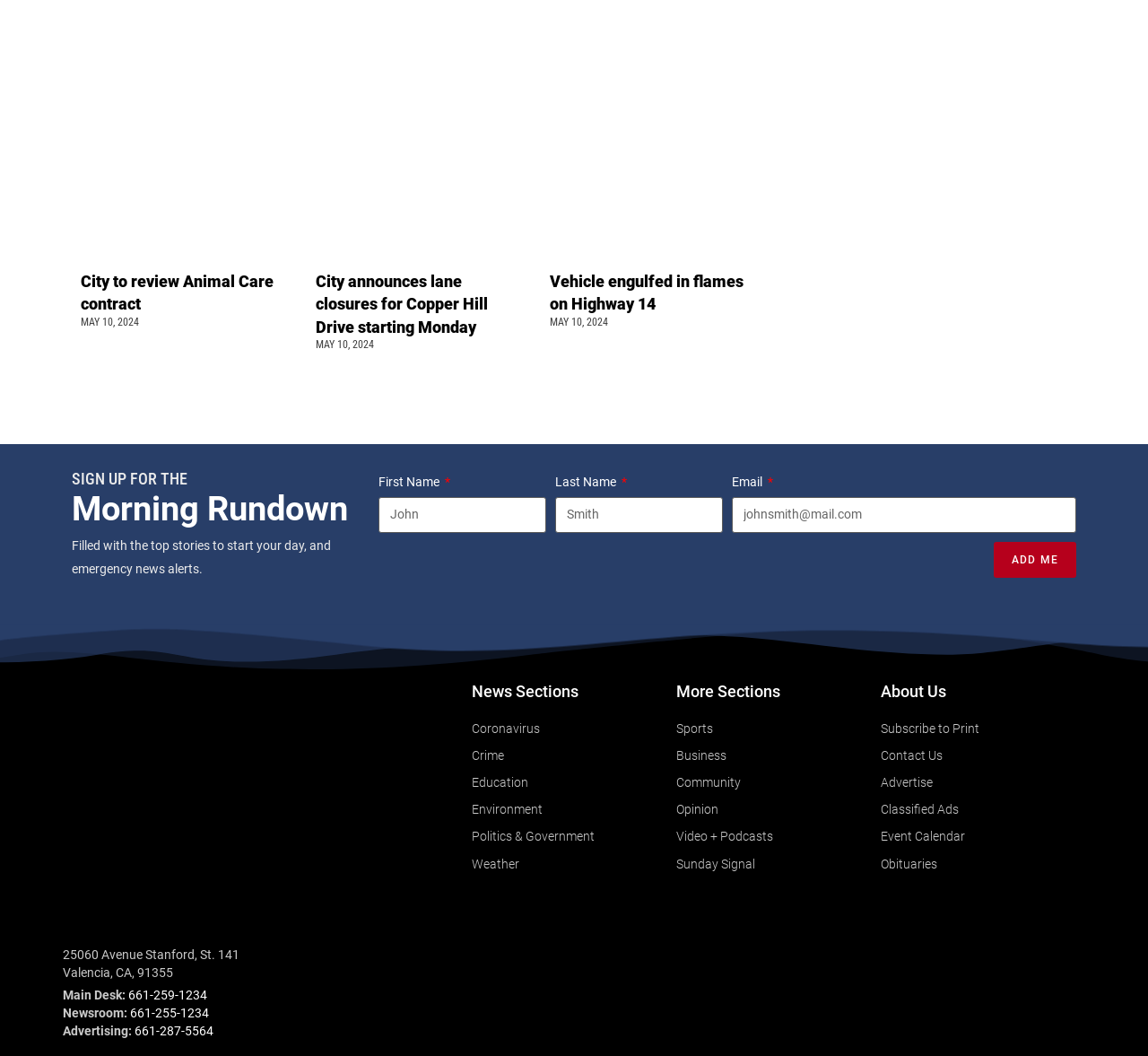Kindly provide the bounding box coordinates of the section you need to click on to fulfill the given instruction: "Explore News Sections".

[0.411, 0.647, 0.589, 0.662]